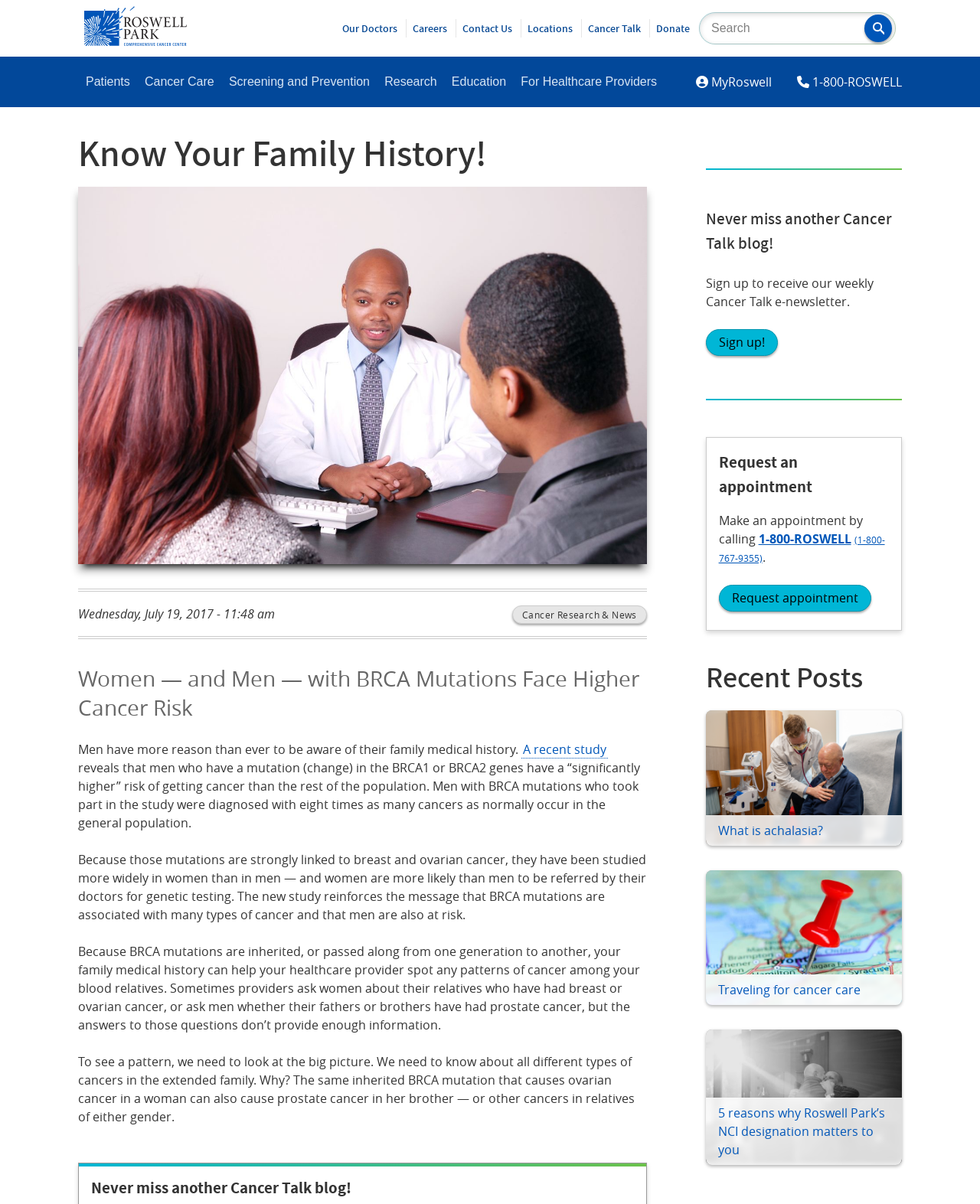Create a detailed summary of all the visual and textual information on the webpage.

The webpage is from the Roswell Park Comprehensive Cancer Center in Buffalo, NY. At the top, there is a banner with a link to return to the homepage, a search textbox, and a search button. Below the banner, there is a site navigation menu with several buttons, including "Patients", "Cancer Care", "Screening and Prevention", "Research", "Education", and "For Healthcare Providers". 

To the right of the navigation menu, there is a secondary menu with links to "Our Doctors", "Careers", "Contact Us", "Locations", "Cancer Talk", and "Donate". Next to the secondary menu, there is a "MyRoswell" section with a link to "MyRoswell" and a phone number "1-800-ROSWELL".

The main content of the webpage is divided into two sections. On the left, there is a header with the title "Know Your Family History!" and an image below it. Below the image, there is a time stamp and a link to "Cancer Research & News". 

On the right, there is a section with a heading "Recent Posts" and three links to recent blog posts, each with an accompanying image. Below the recent posts, there is a section with a heading "Women — and Men — with BRCA Mutations Face Higher Cancer Risk" and several paragraphs of text discussing the risks of BRCA mutations for both men and women. The text explains that men with BRCA mutations have a higher risk of getting cancer than the general population and that family medical history is important for identifying patterns of cancer among relatives.